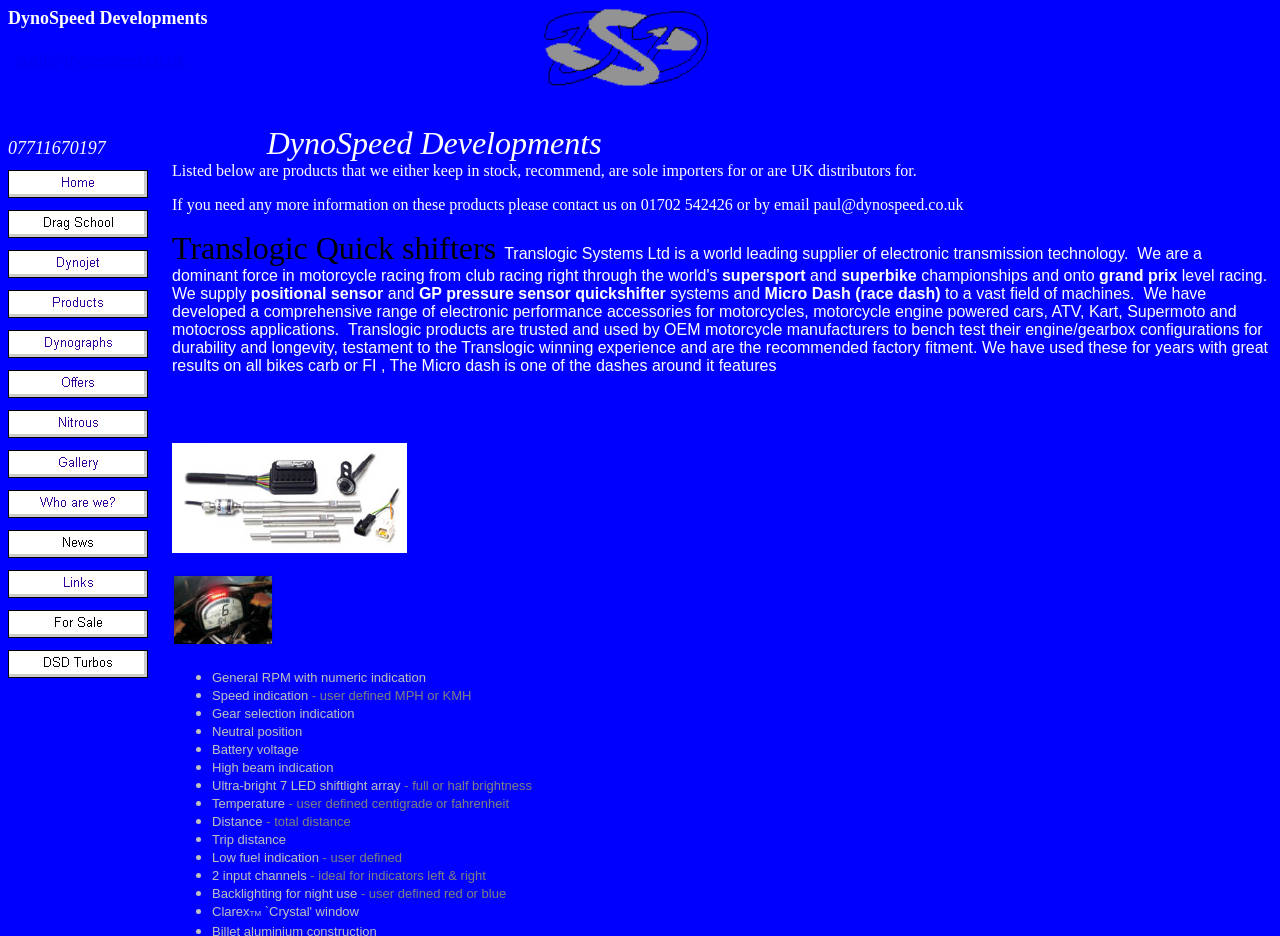What is the purpose of the high beam indication?
Craft a detailed and extensive response to the question.

I found the purpose of the high beam indication by looking at the list of features, where I saw a bullet point mentioning 'High beam indication', which suggests that it is an indication of the high beam being on.